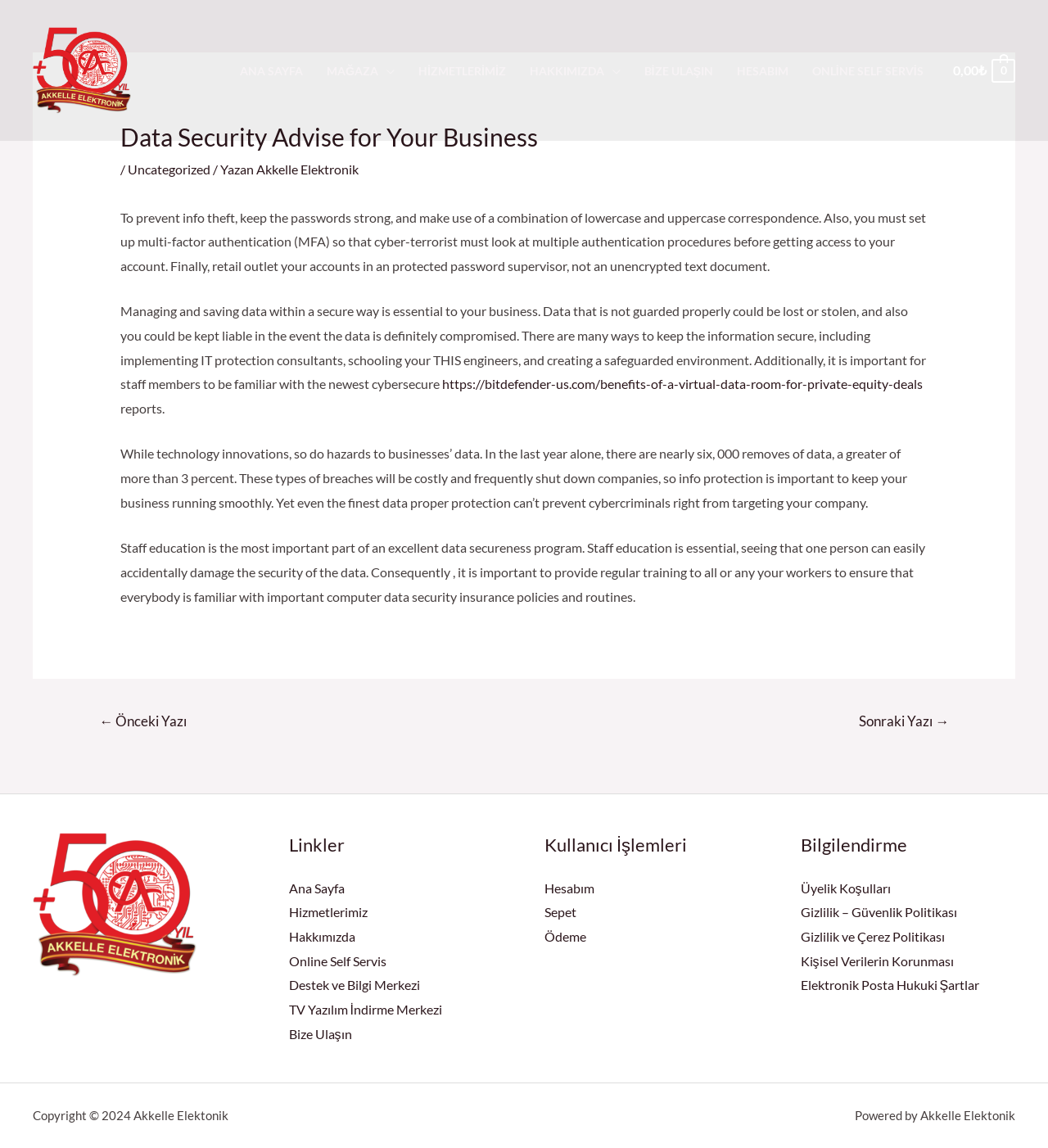Determine the bounding box coordinates of the UI element described below. Use the format (top-left x, top-left y, bottom-right x, bottom-right y) with floating point numbers between 0 and 1: Uncategorized

[0.122, 0.141, 0.201, 0.154]